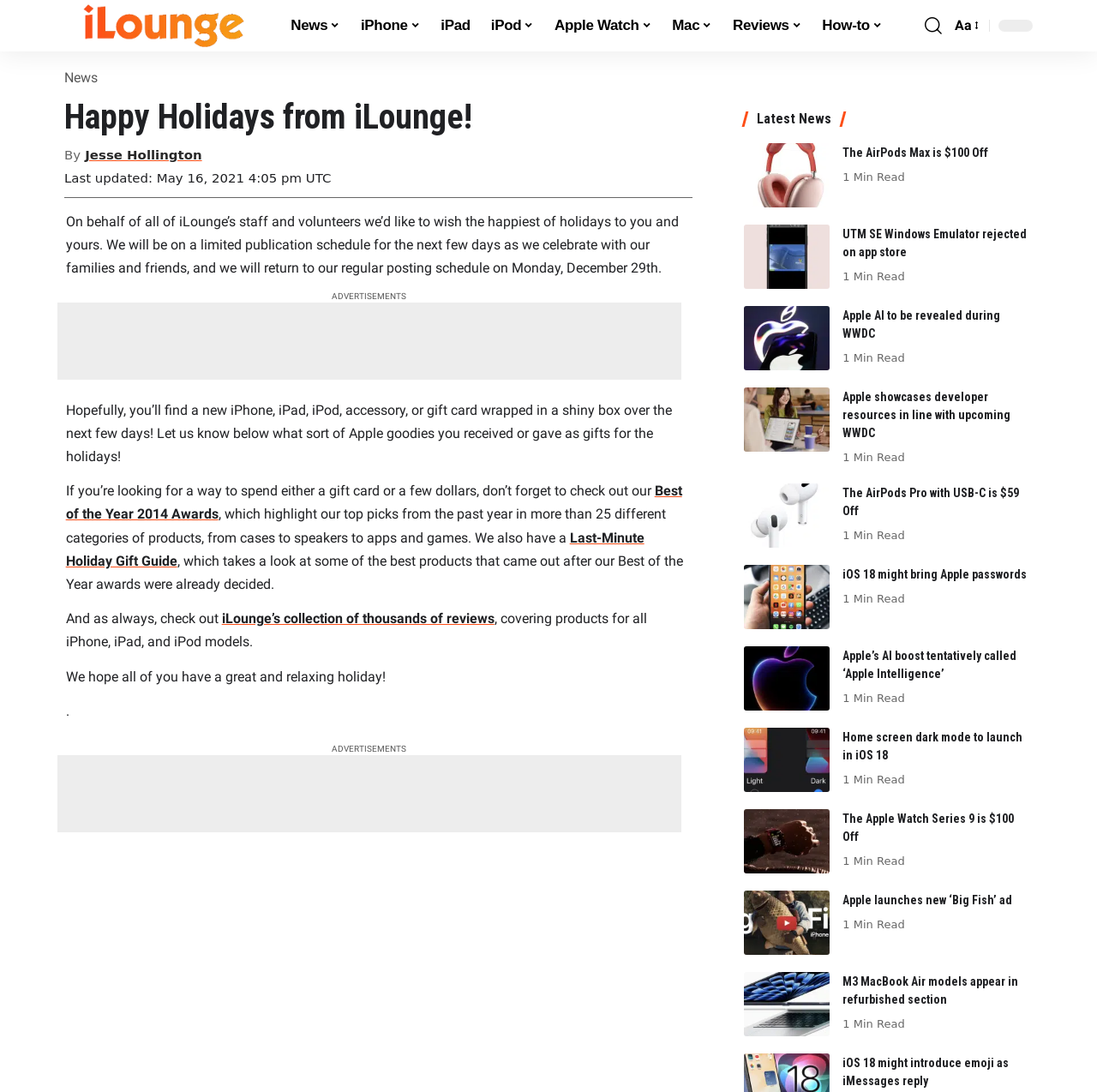Identify the bounding box coordinates of the section that should be clicked to achieve the task described: "Read the 'Happy Holidays from iLounge!' article".

[0.059, 0.089, 0.632, 0.127]